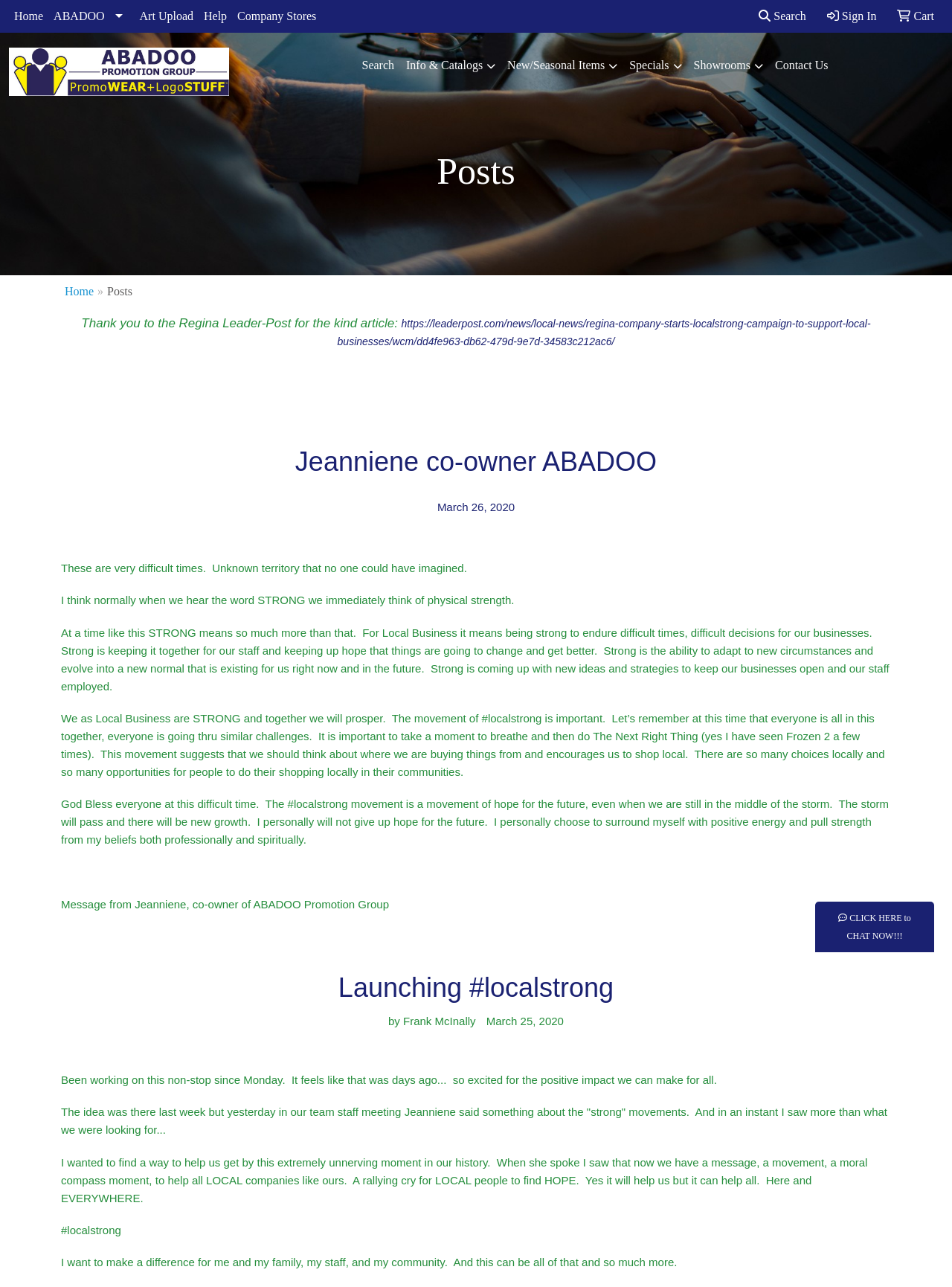From the screenshot, find the bounding box of the UI element matching this description: "ABADOO". Supply the bounding box coordinates in the form [left, top, right, bottom], each a float between 0 and 1.

[0.051, 0.0, 0.141, 0.025]